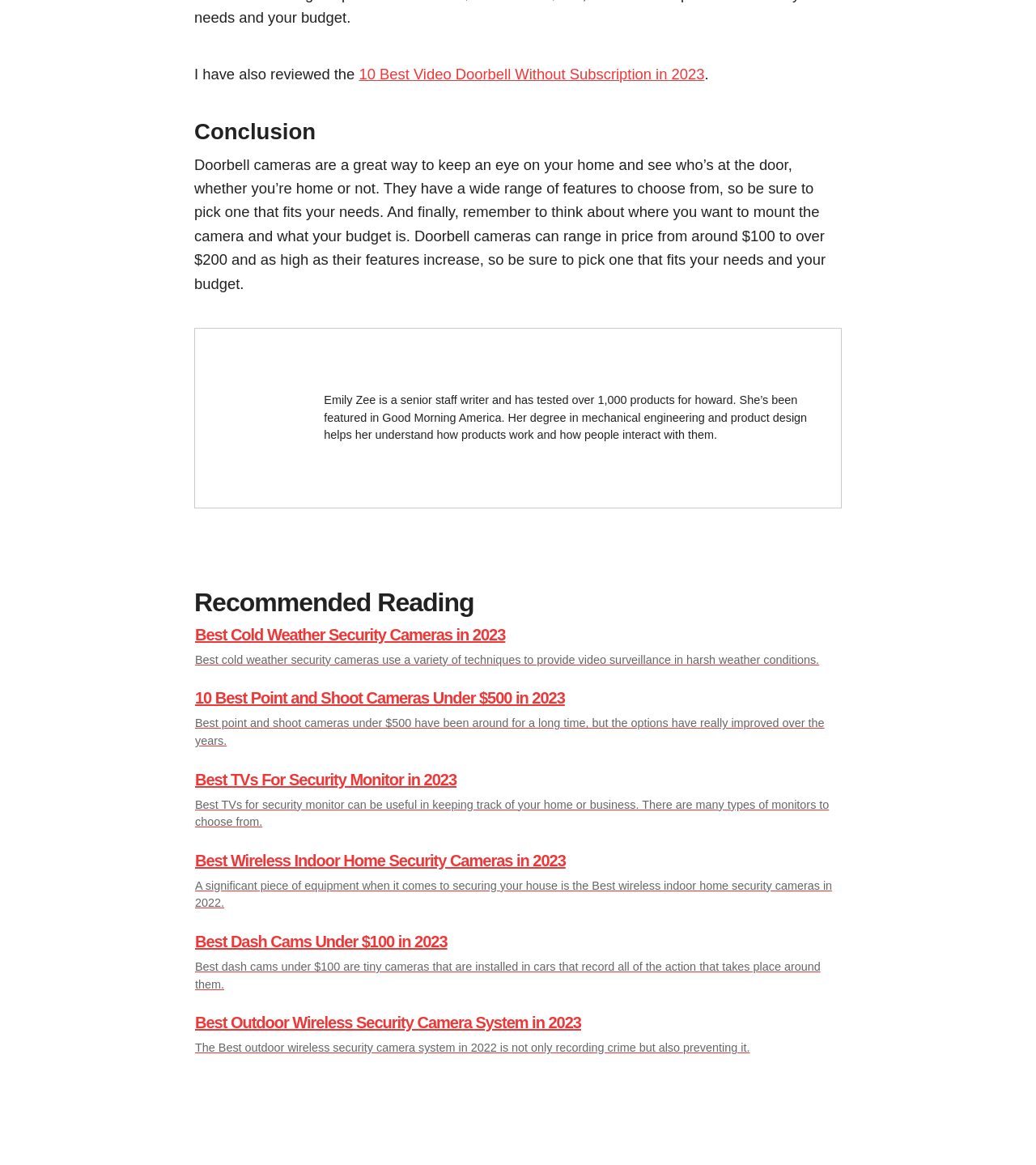What is the purpose of doorbell cameras?
Examine the webpage screenshot and provide an in-depth answer to the question.

According to the text 'Doorbell cameras are a great way to keep an eye on your home and see who’s at the door, whether you’re home or not.', the purpose of doorbell cameras is to keep an eye on one's home and see who's at the door.